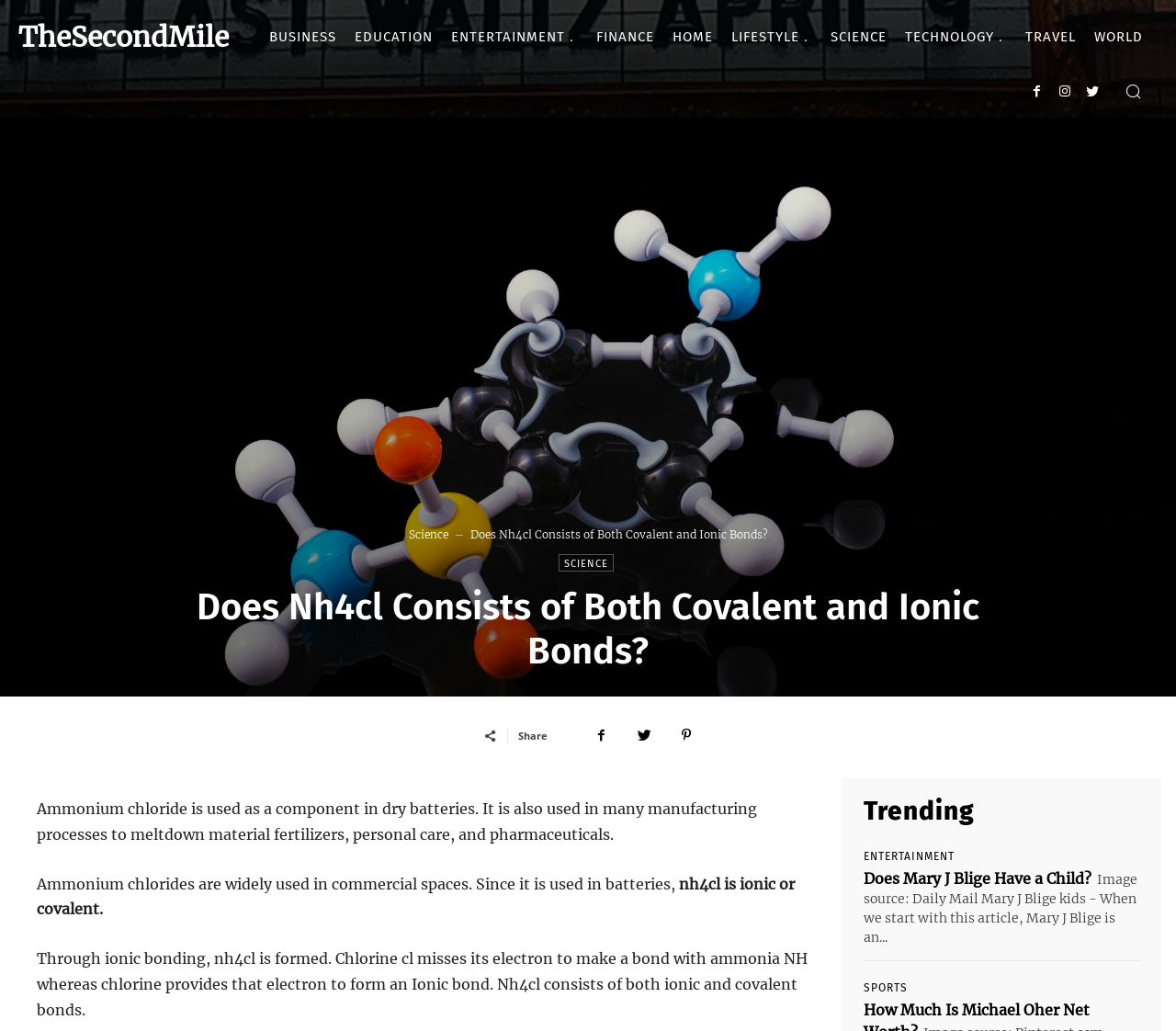What is the purpose of ammonium chloride in manufacturing processes?
Please provide a comprehensive and detailed answer to the question.

Ammonium chloride is used in many manufacturing processes to meltdown material fertilizers, personal care, and pharmaceuticals.